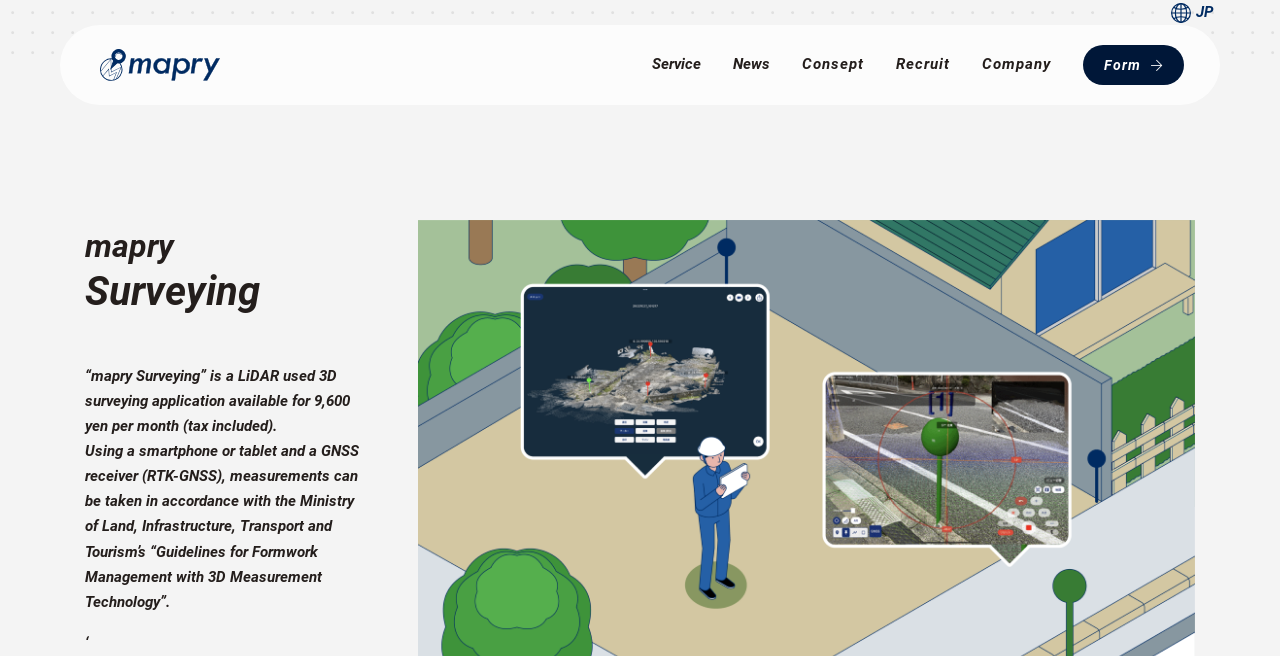What is the name of the company that offers mapry Surveying?
Refer to the screenshot and deliver a thorough answer to the question presented.

The name of the company that offers mapry Surveying is mentioned in the webpage as 'Surveying | MAPRY Co.｜ App platform for geospatial information'.